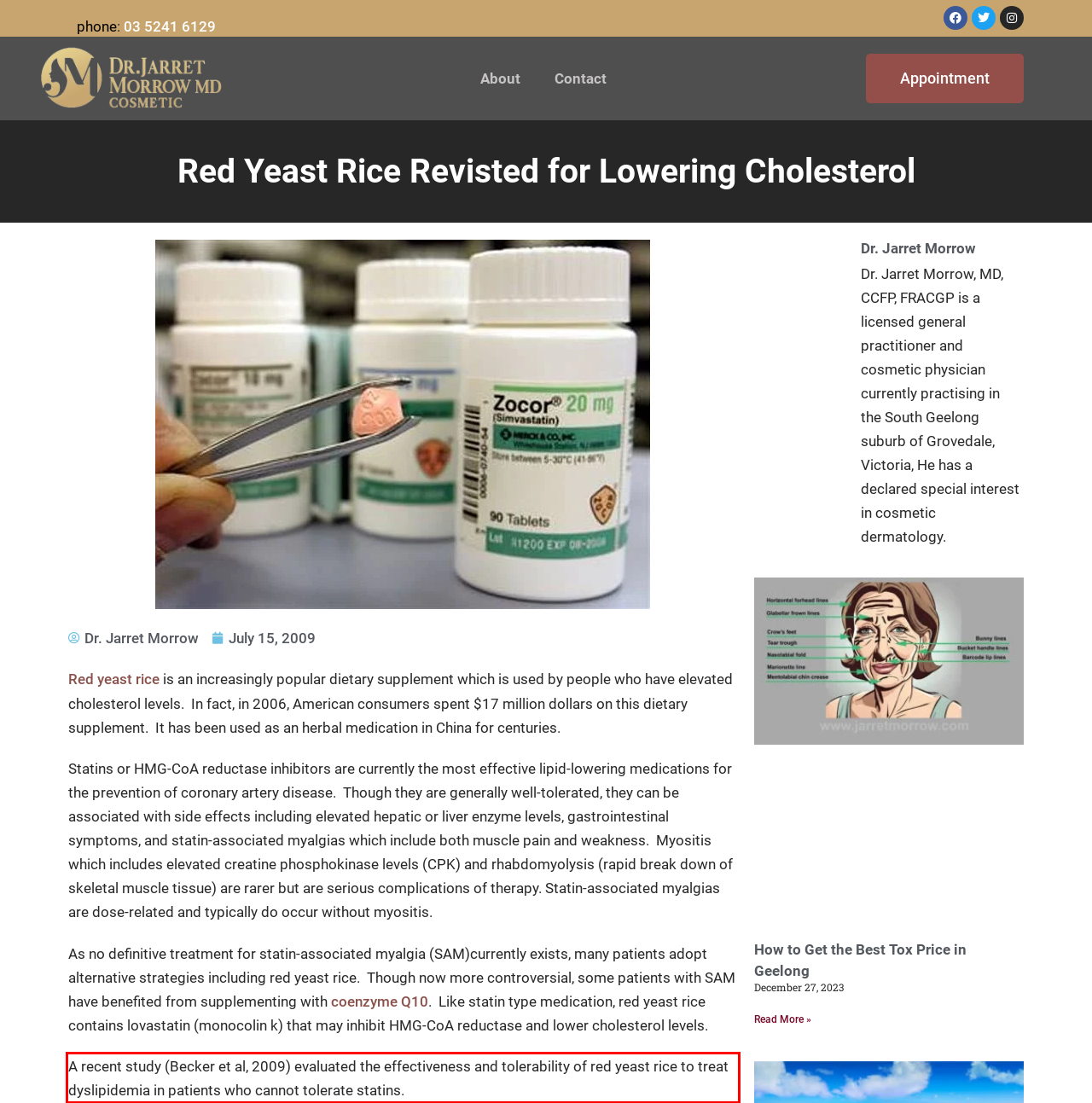Analyze the screenshot of the webpage that features a red bounding box and recognize the text content enclosed within this red bounding box.

A recent study (Becker et al, 2009) evaluated the effectiveness and tolerability of red yeast rice to treat dyslipidemia in patients who cannot tolerate statins.